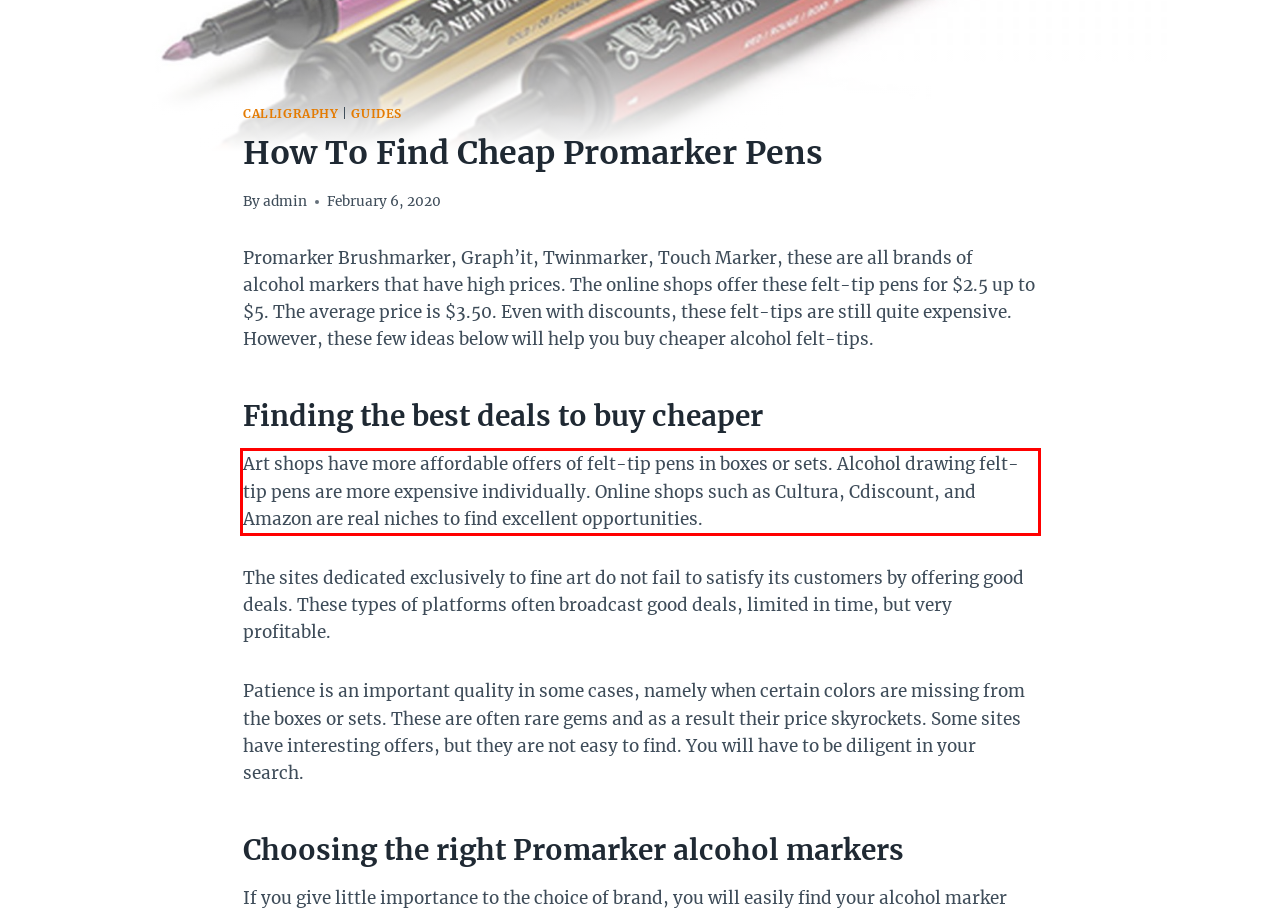Analyze the red bounding box in the provided webpage screenshot and generate the text content contained within.

Art shops have more affordable offers of felt-tip pens in boxes or sets. Alcohol drawing felt-tip pens are more expensive individually. Online shops such as Cultura, Cdiscount, and Amazon are real niches to find excellent opportunities.